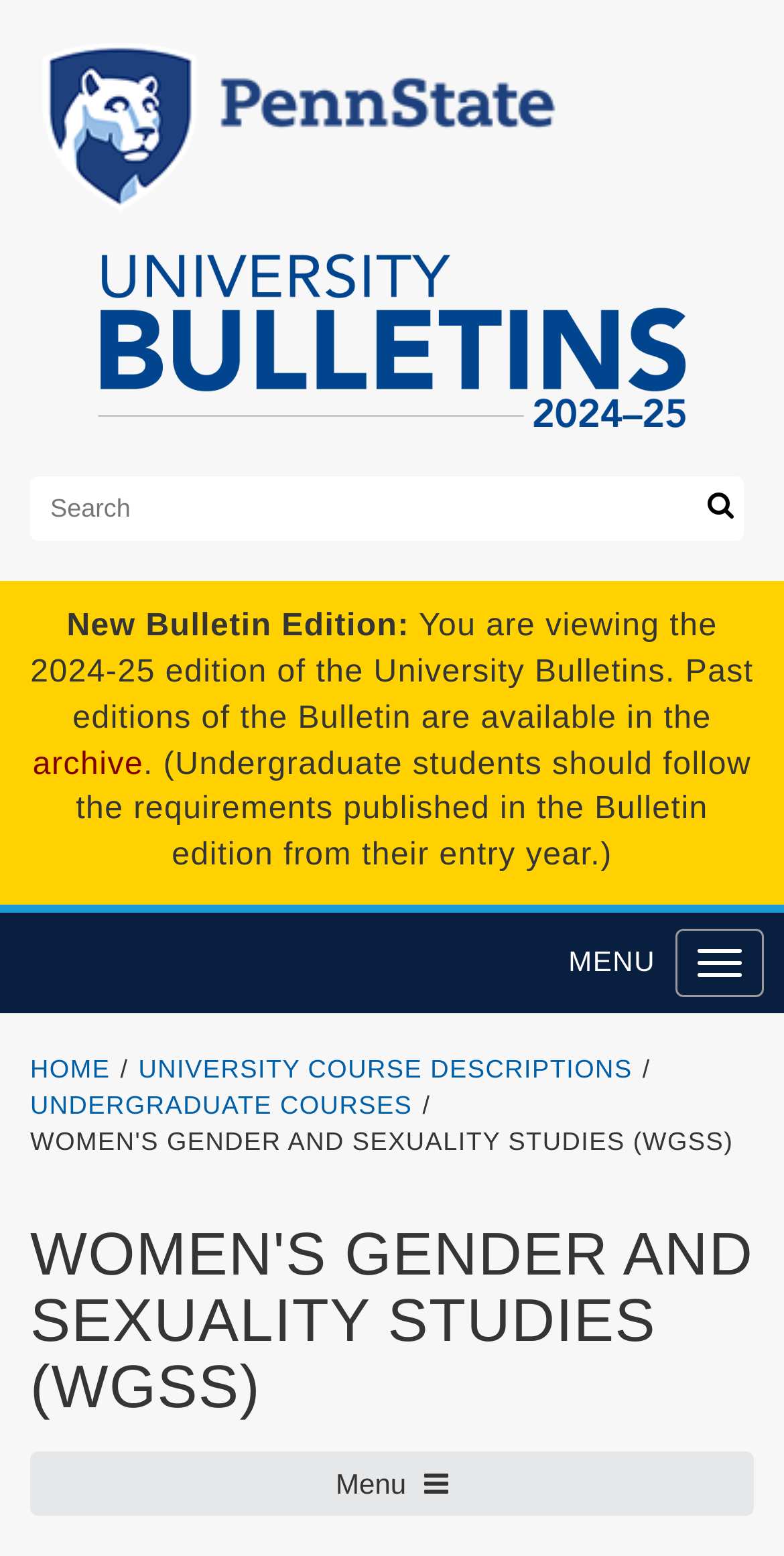What is the current edition of the University Bulletins?
Look at the screenshot and respond with a single word or phrase.

2024-25